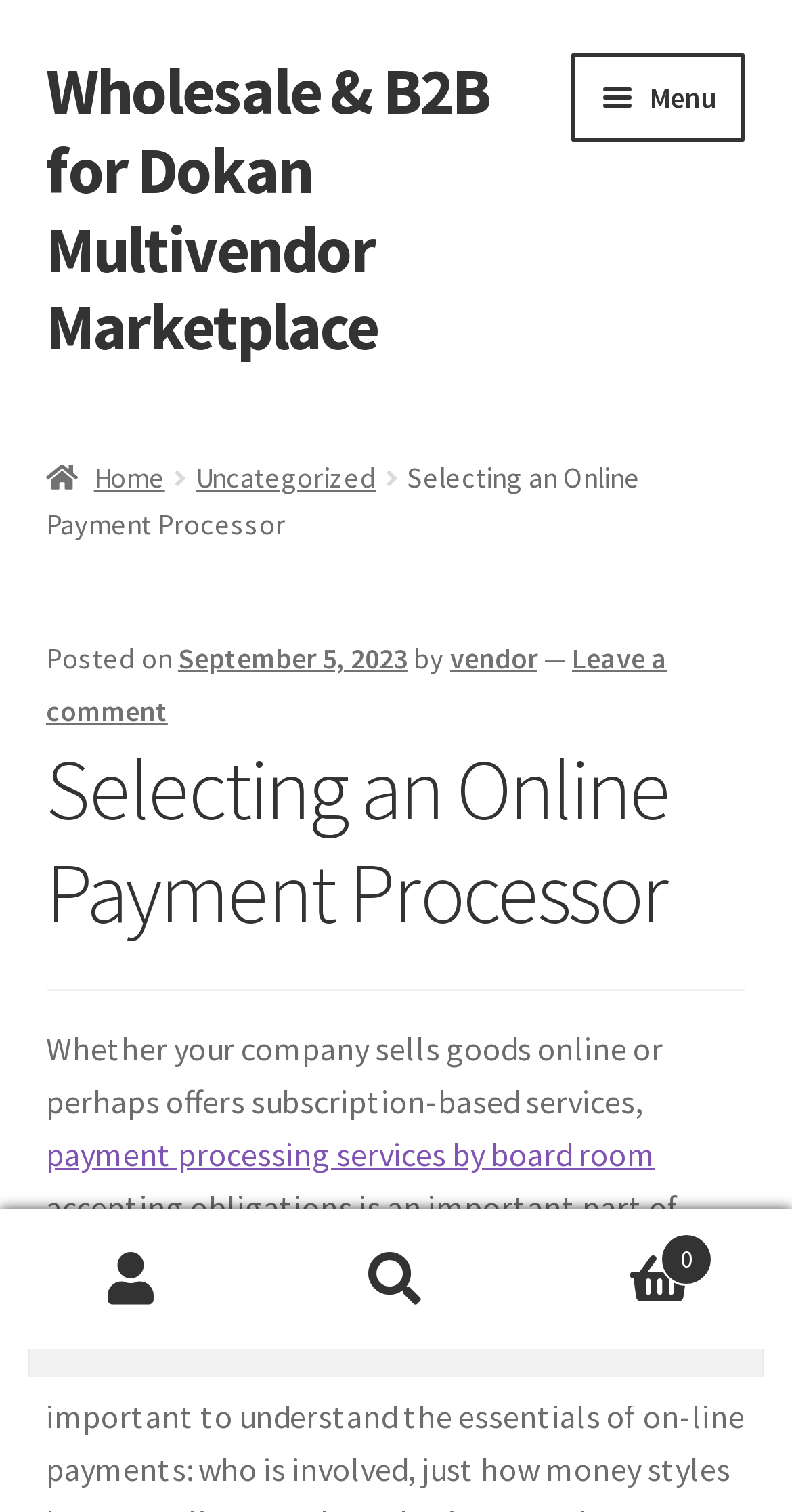From the screenshot, find the bounding box of the UI element matching this description: "vendor". Supply the bounding box coordinates in the form [left, top, right, bottom], each a float between 0 and 1.

[0.568, 0.424, 0.679, 0.448]